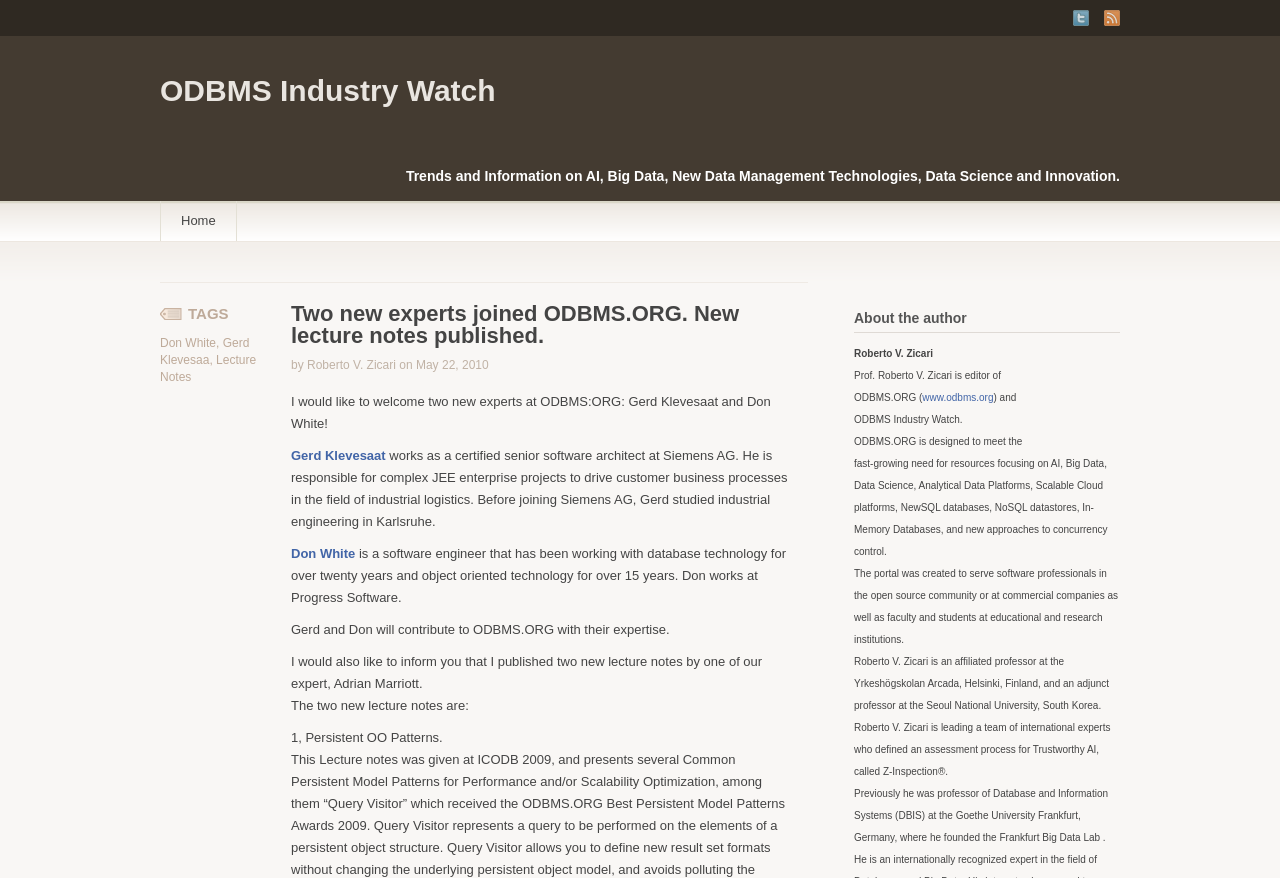Who are the two new experts mentioned?
Based on the image, answer the question with a single word or brief phrase.

Gerd Klevesaat and Don White